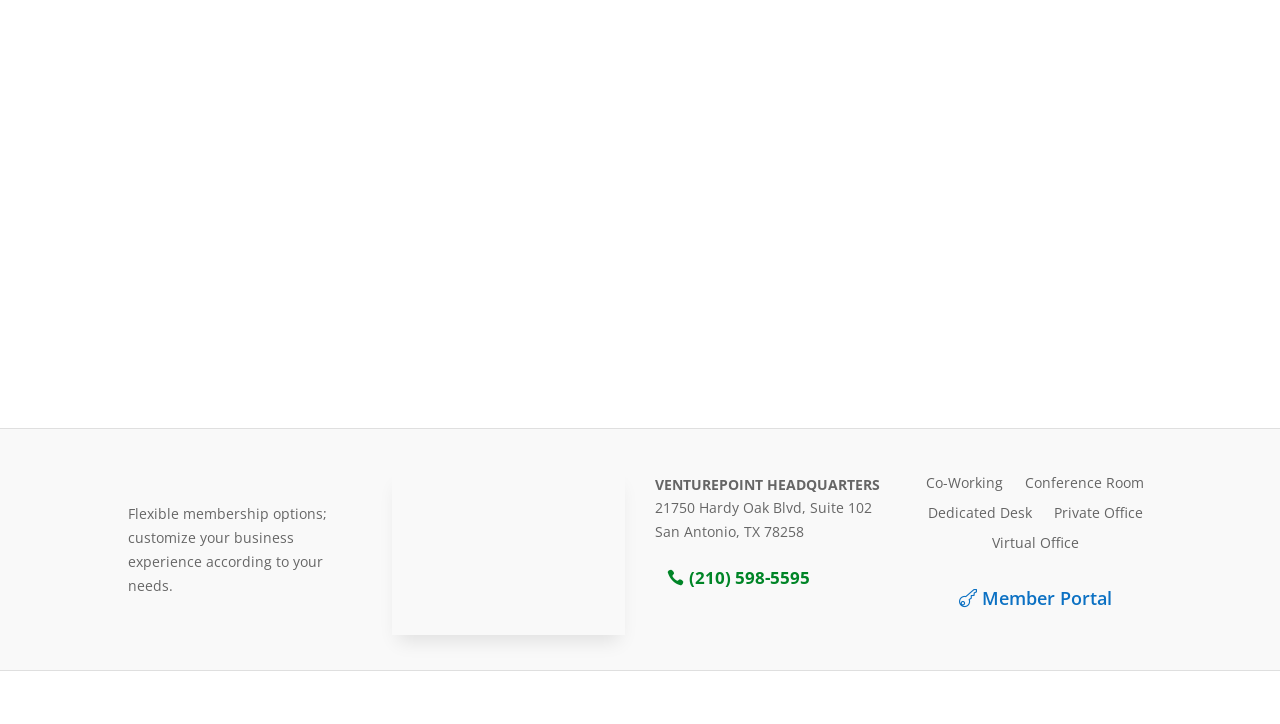From the element description title="VenturePoint Location map", predict the bounding box coordinates of the UI element. The coordinates must be specified in the format (top-left x, top-left y, bottom-right x, bottom-right y) and should be within the 0 to 1 range.

[0.306, 0.857, 0.488, 0.883]